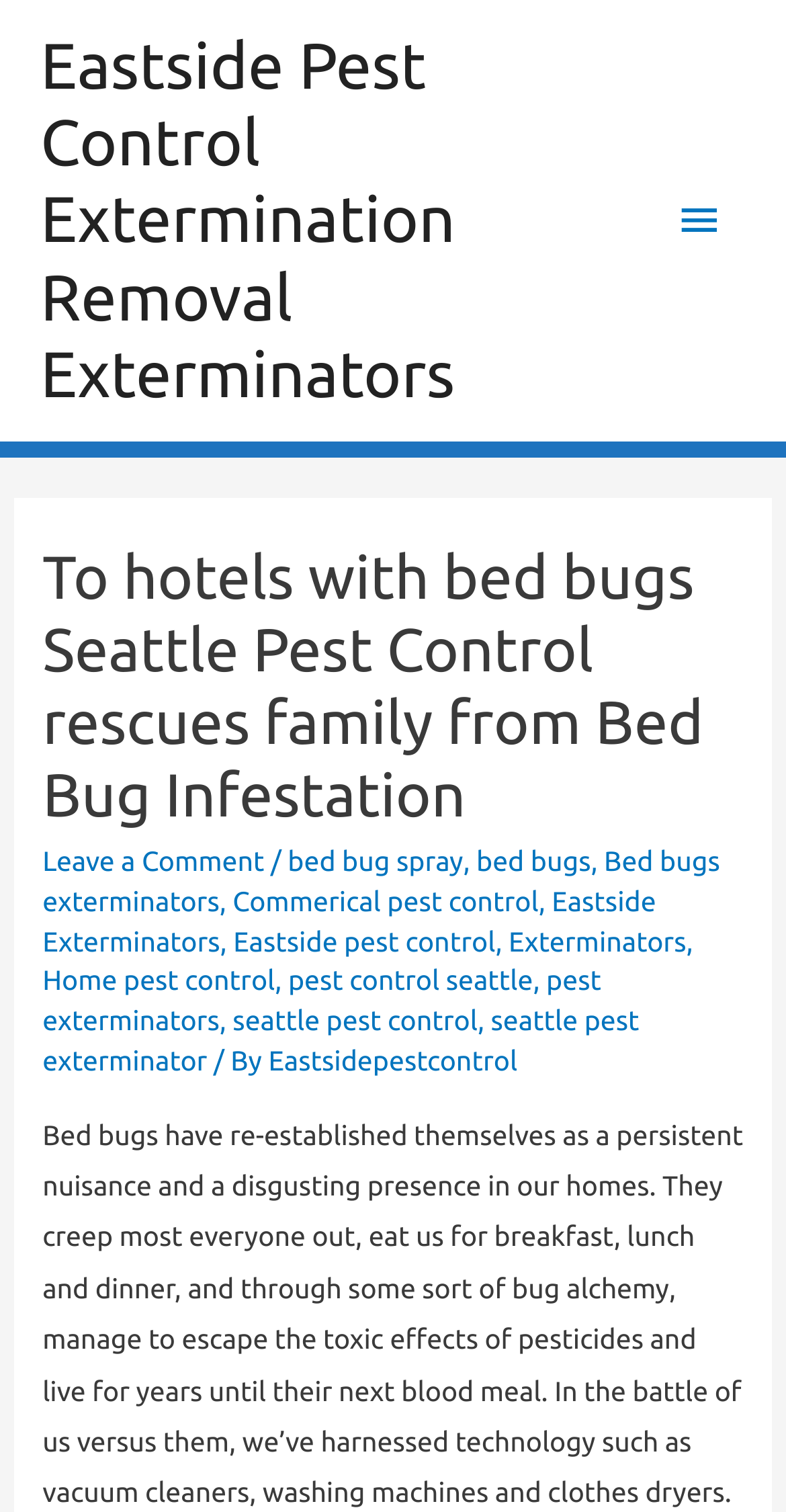Show the bounding box coordinates for the element that needs to be clicked to execute the following instruction: "Open the main menu". Provide the coordinates in the form of four float numbers between 0 and 1, i.e., [left, top, right, bottom].

[0.83, 0.113, 0.949, 0.178]